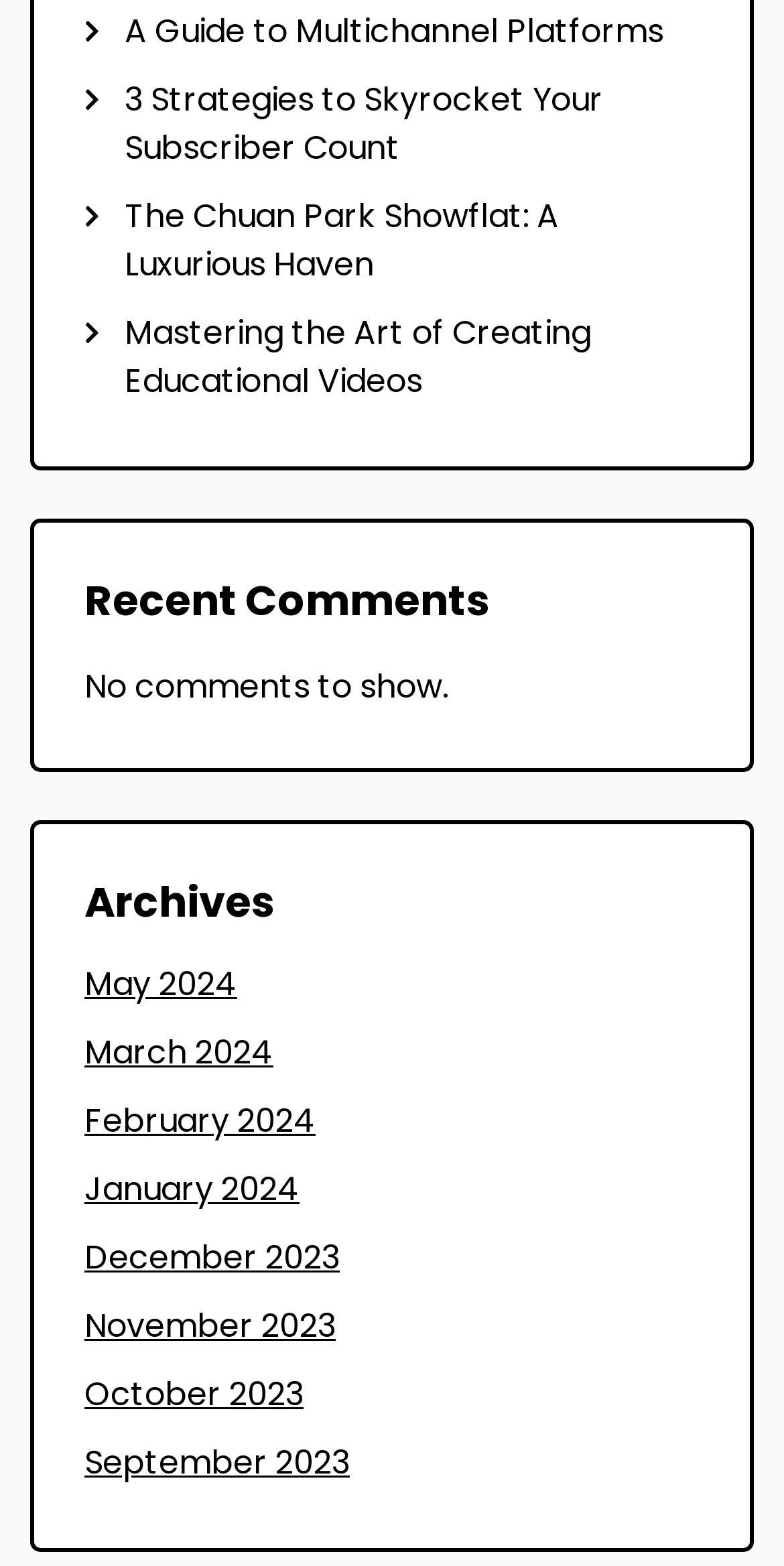Locate the bounding box coordinates of the segment that needs to be clicked to meet this instruction: "Explore the Chuan Park Showflat".

[0.159, 0.123, 0.713, 0.184]